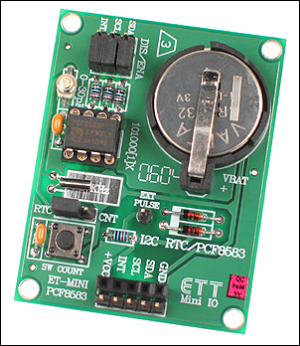Answer with a single word or phrase: 
What type of communication is supported by the labeled connections?

I²C